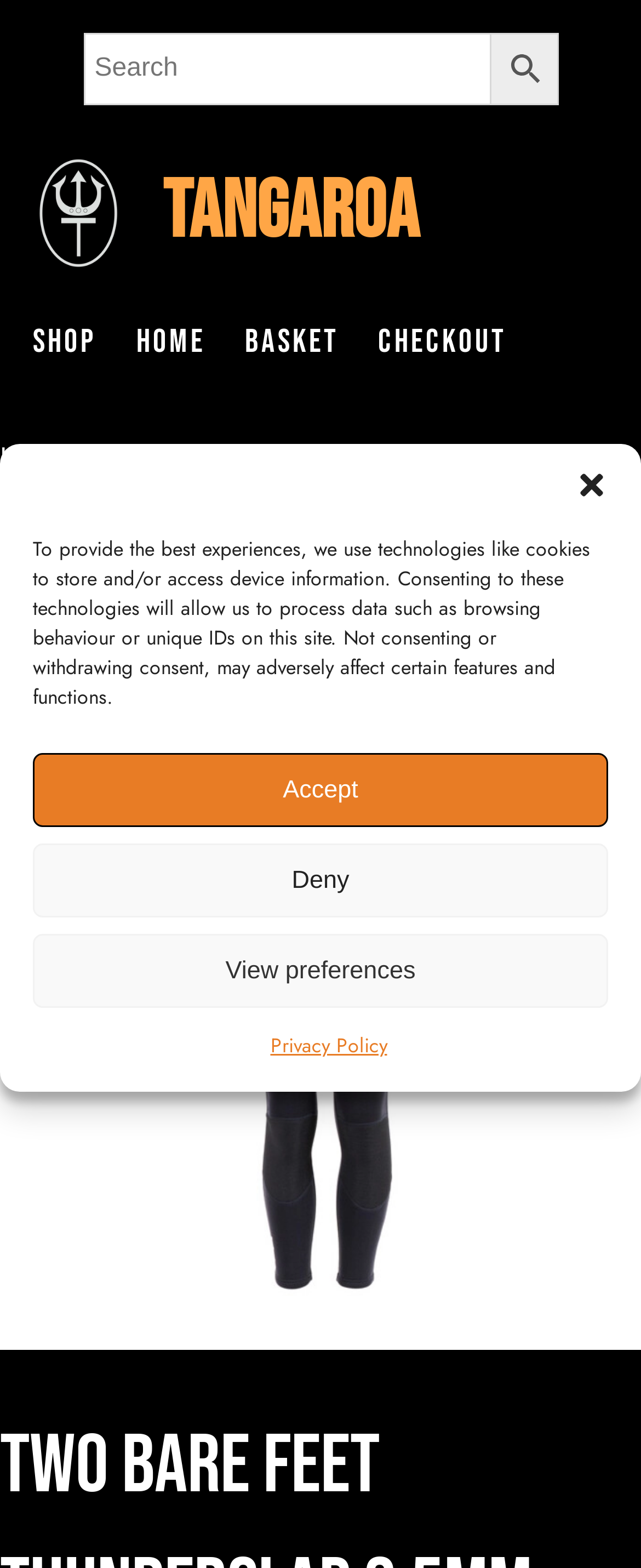Are there navigation links at the top of the webpage?
Craft a detailed and extensive response to the question.

I observed a navigation section at the top of the webpage, which contains links to 'Shop', 'Home', 'Basket', and 'Checkout'. These links are typical of a website's main navigation and suggest that users can access different sections of the website from this area.